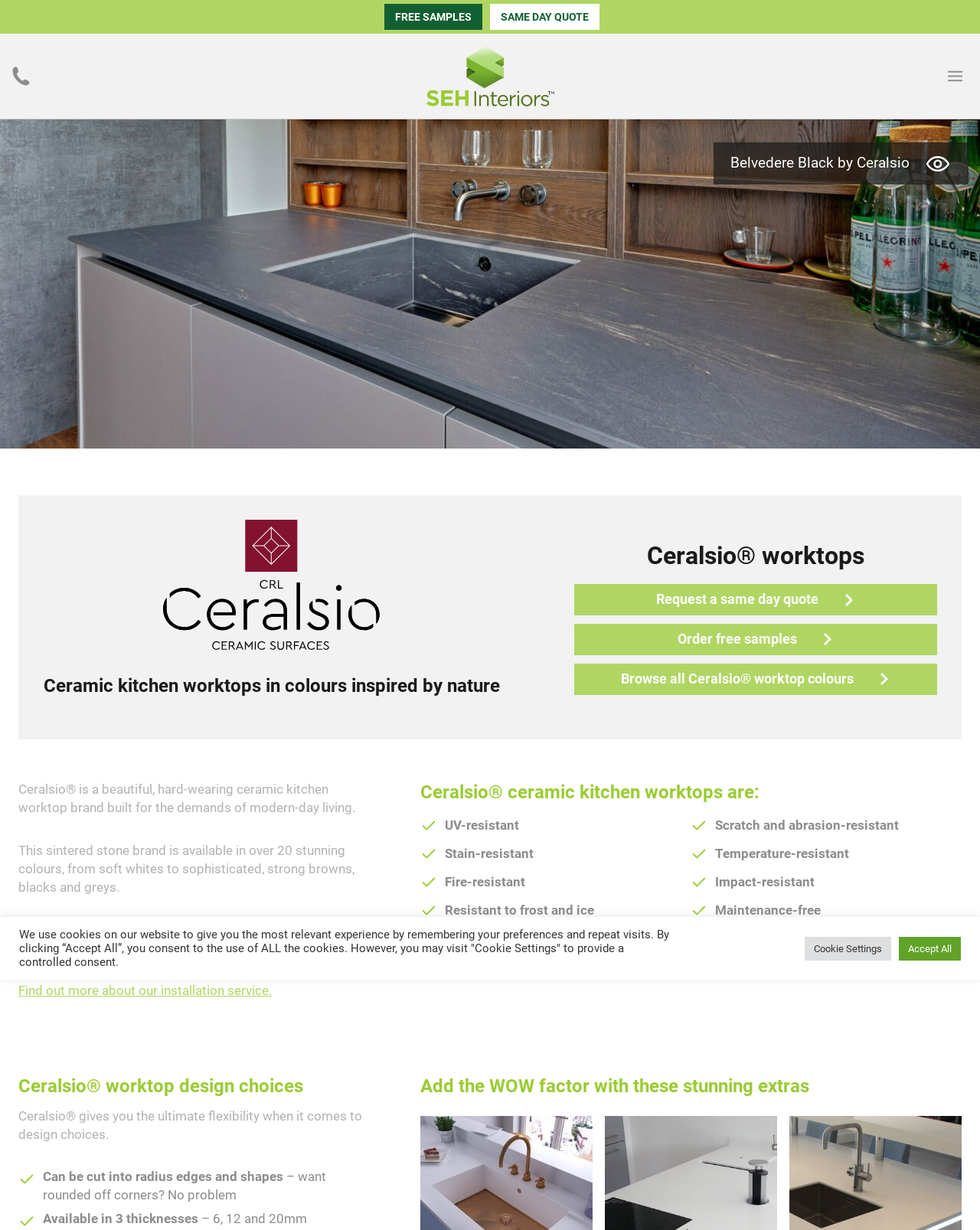Identify the bounding box coordinates of the element to click to follow this instruction: 'read about bioethics in crisis'. Ensure the coordinates are four float values between 0 and 1, provided as [left, top, right, bottom].

None